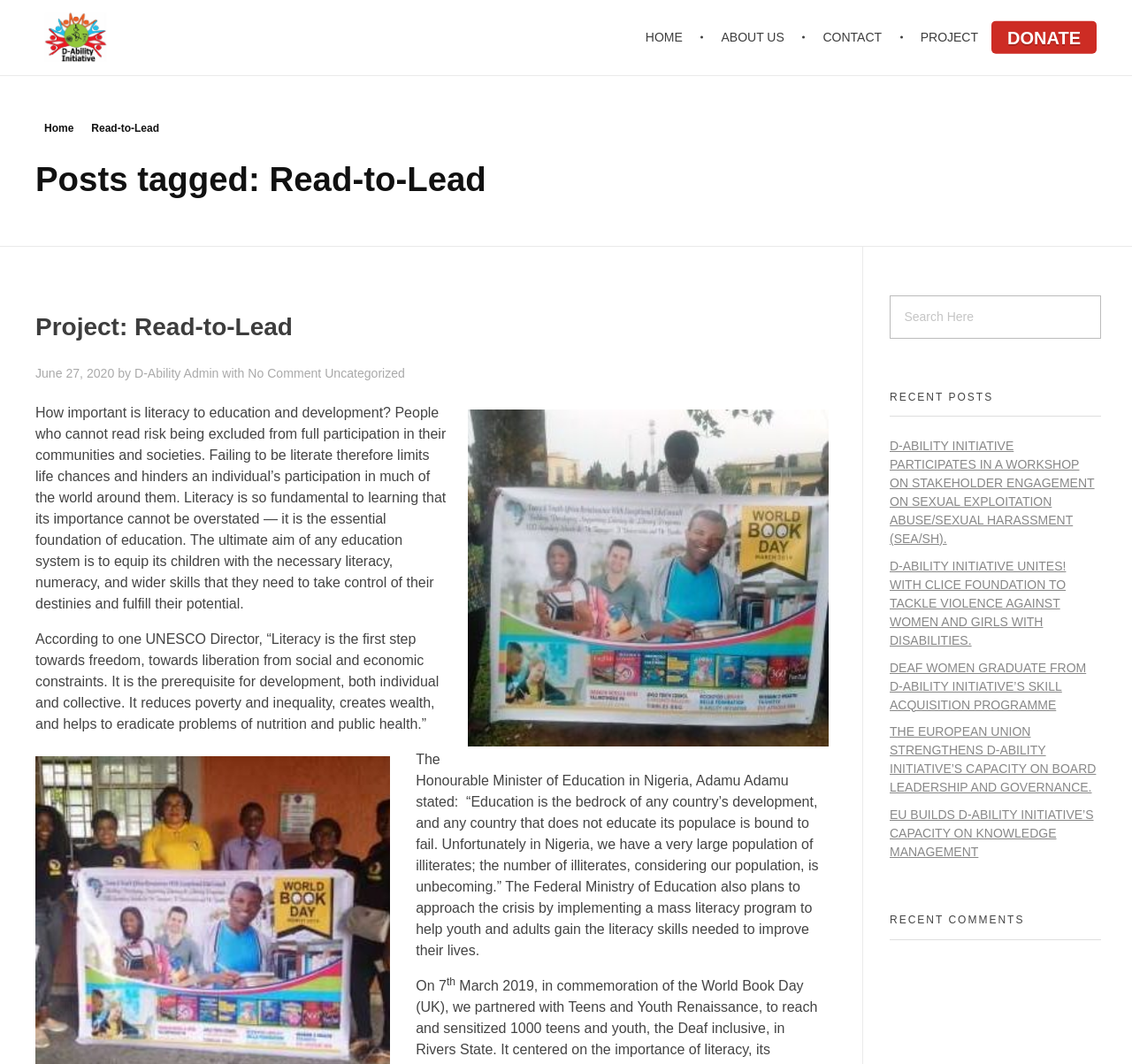Please find and provide the title of the webpage.

Posts tagged: Read-to-Lead